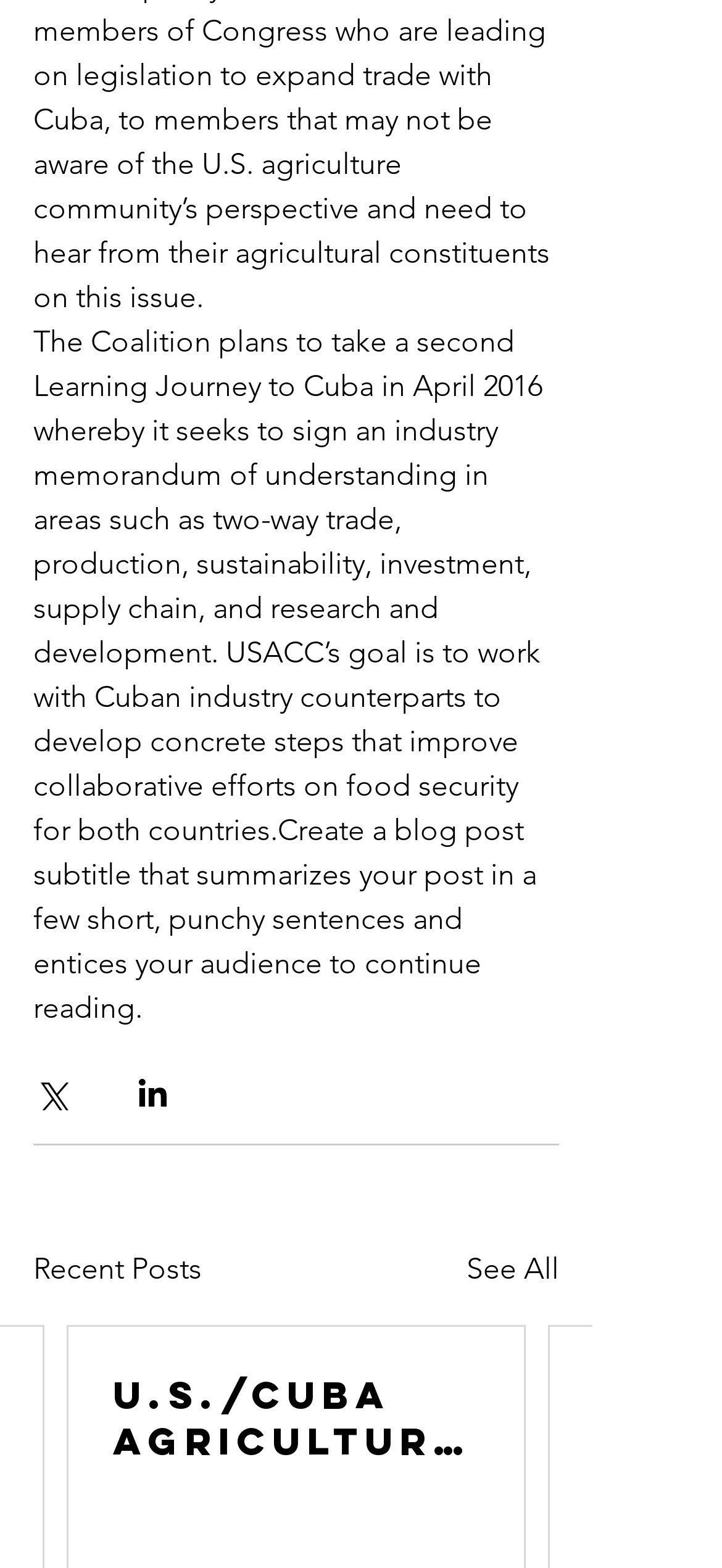How many social media sharing buttons are there?
Look at the image and respond to the question as thoroughly as possible.

There are two social media sharing buttons, one for Twitter and one for LinkedIn, which can be found below the main text.